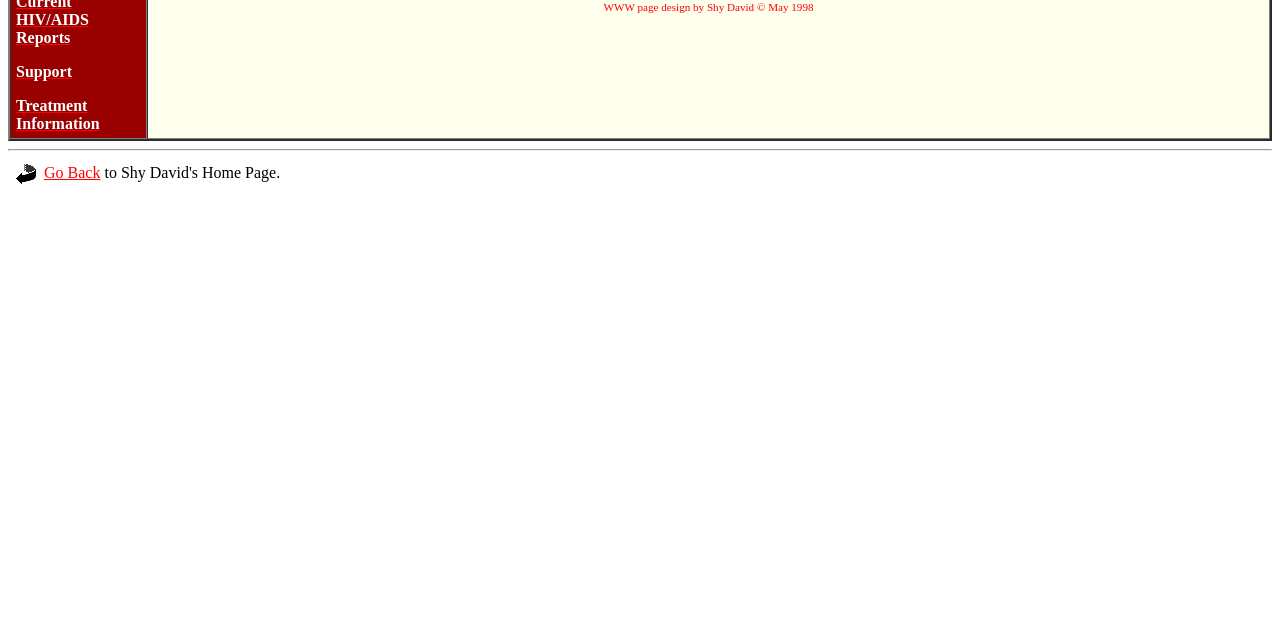Locate the bounding box coordinates for the element described below: "Mutual funds". The coordinates must be four float values between 0 and 1, formatted as [left, top, right, bottom].

None